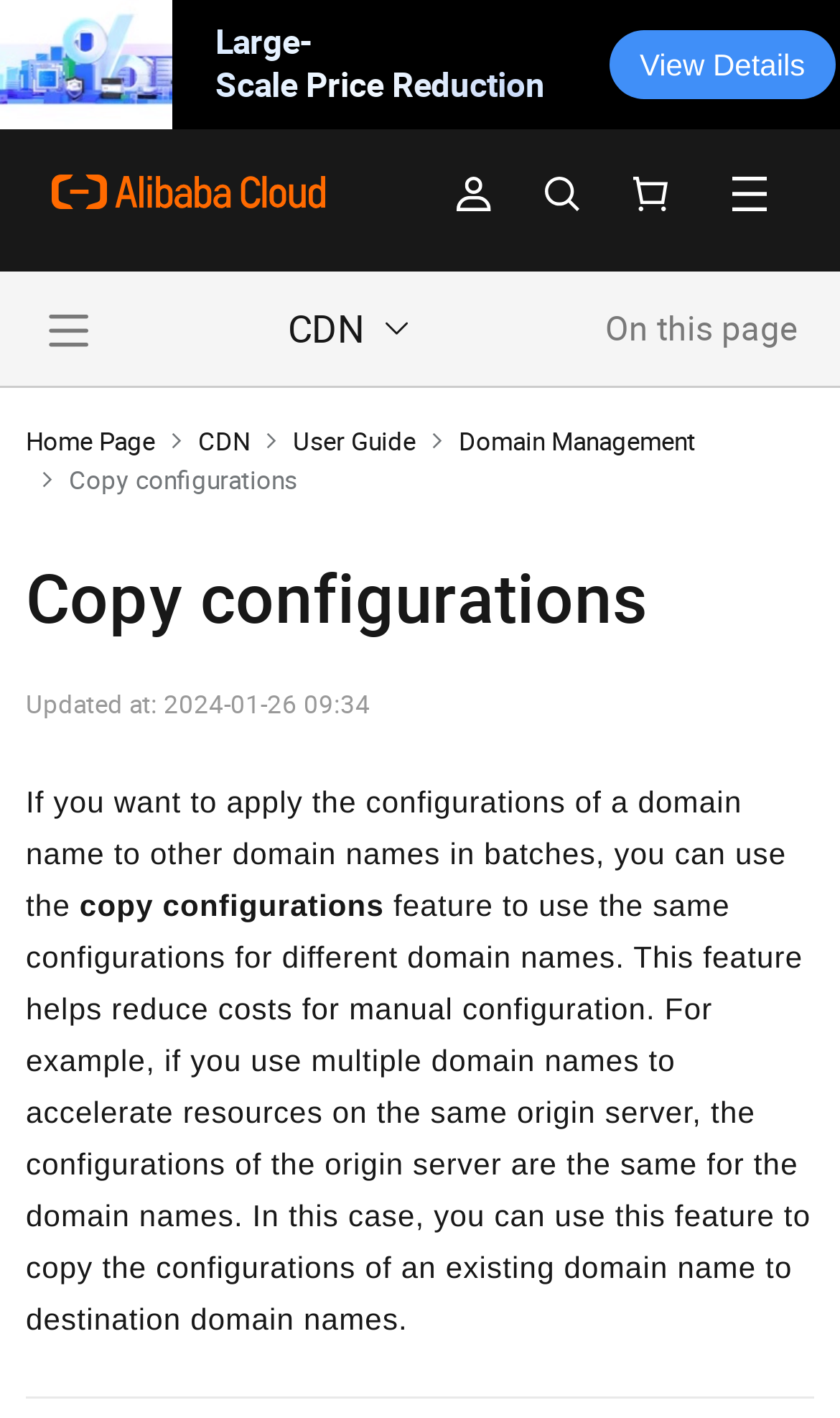Can you pinpoint the bounding box coordinates for the clickable element required for this instruction: "Expand the '编组' button"? The coordinates should be four float numbers between 0 and 1, i.e., [left, top, right, bottom].

[0.872, 0.111, 0.938, 0.172]